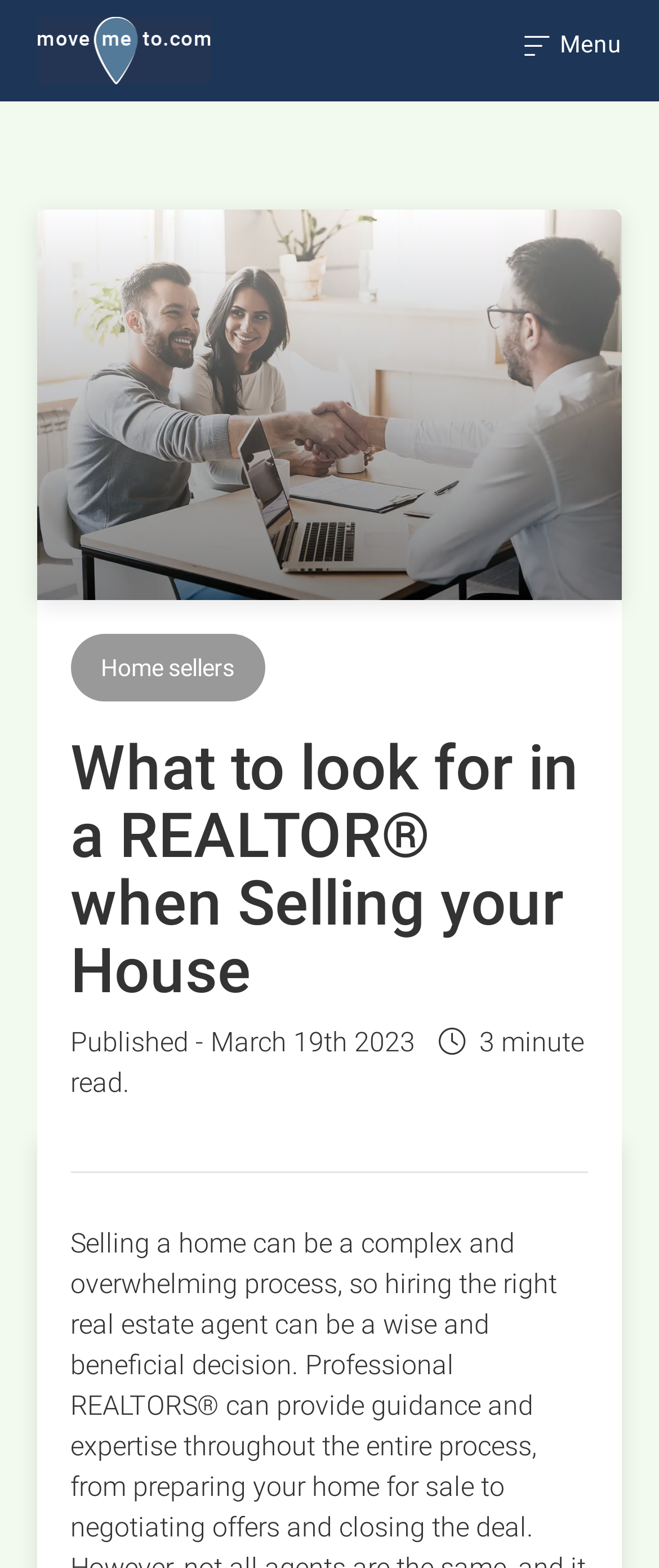Based on the element description: "alt="MoveMeTo.com"", identify the UI element and provide its bounding box coordinates. Use four float numbers between 0 and 1, [left, top, right, bottom].

[0.056, 0.0, 0.32, 0.065]